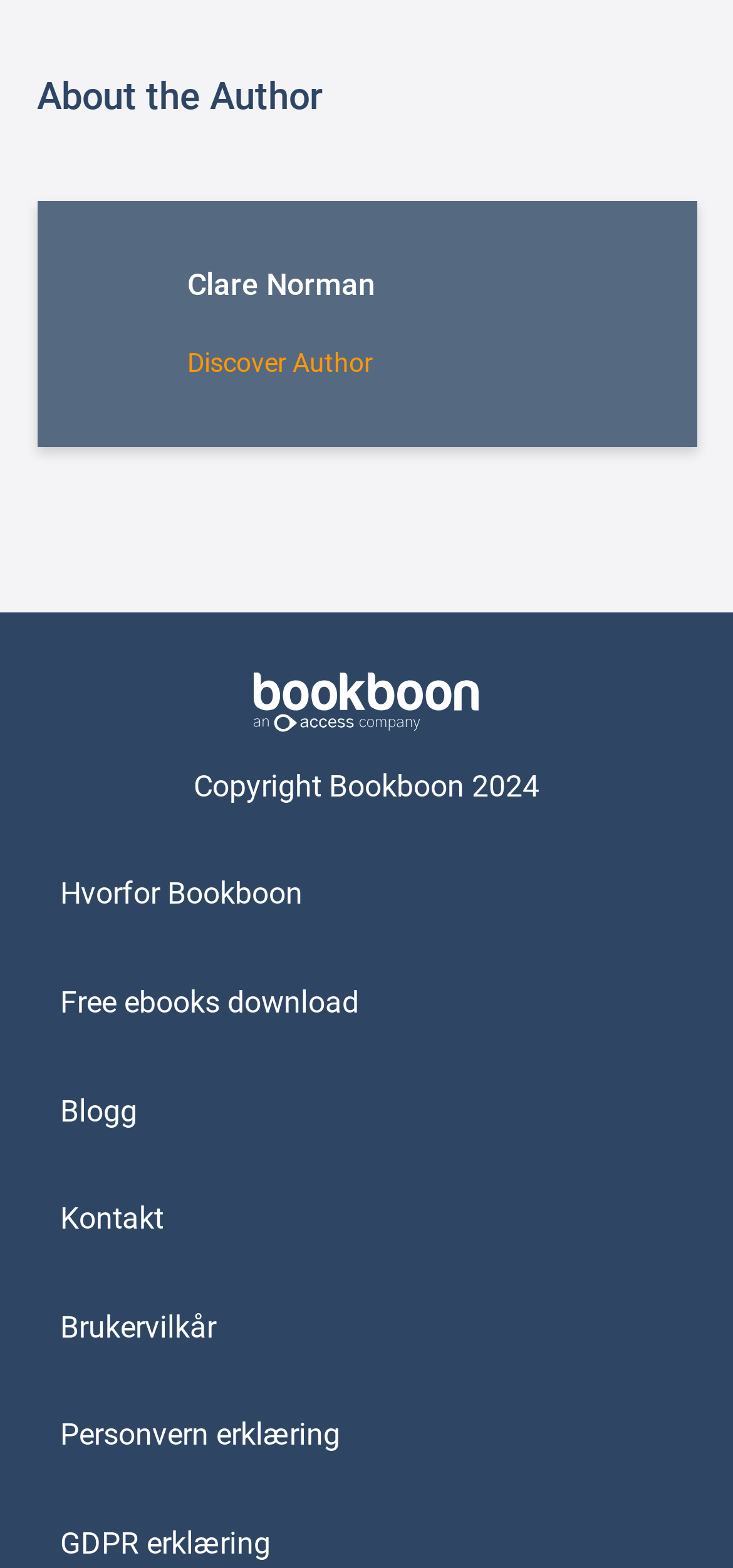Can you provide the bounding box coordinates for the element that should be clicked to implement the instruction: "Discover the author"?

[0.255, 0.222, 0.509, 0.241]